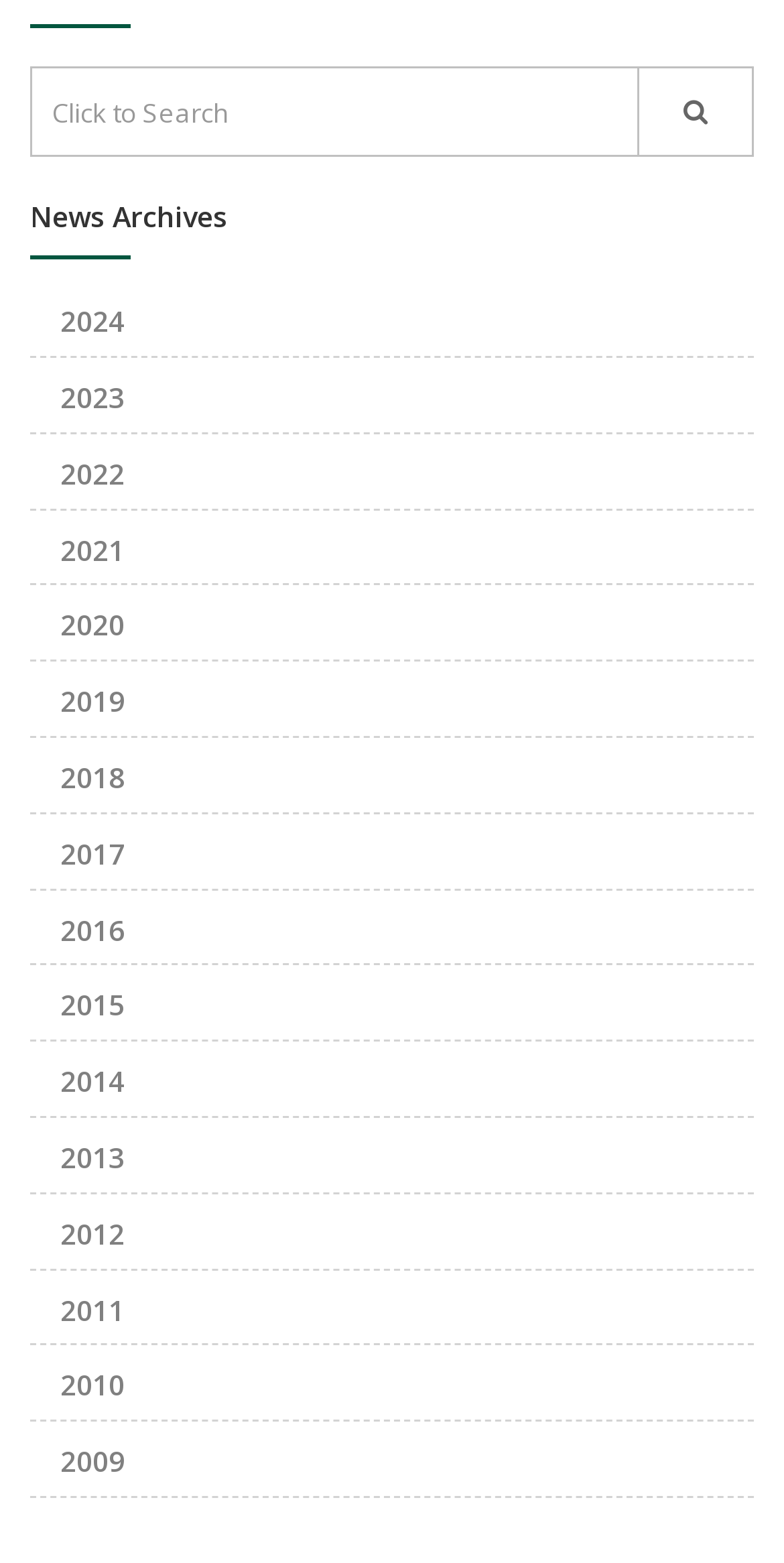Determine the bounding box for the HTML element described here: "alt="Home Page"". The coordinates should be given as [left, top, right, bottom] with each number being a float between 0 and 1.

None